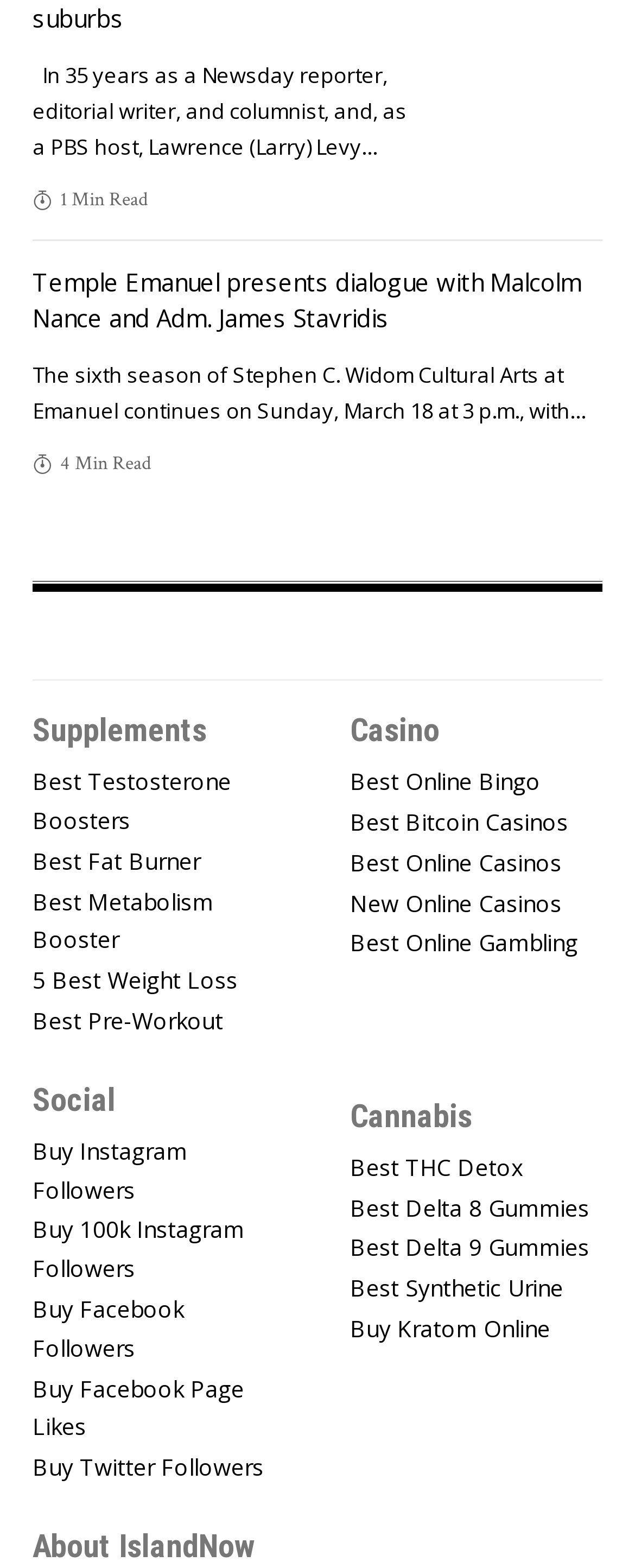Could you highlight the region that needs to be clicked to execute the instruction: "Visit The Island Now website"?

[0.051, 0.394, 0.564, 0.415]